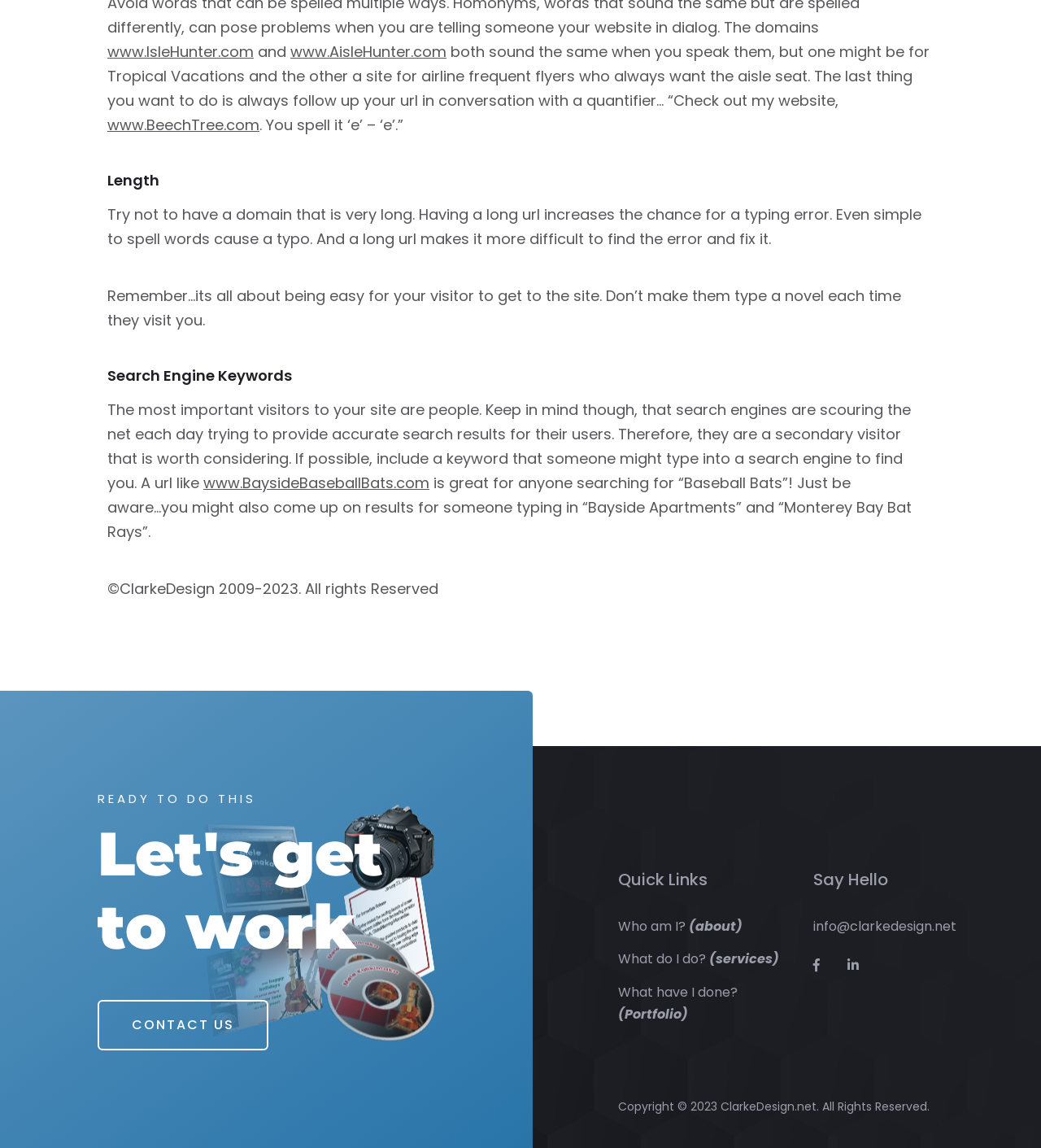What is the importance of having a short domain name?
Provide a fully detailed and comprehensive answer to the question.

According to the webpage, having a short domain name is important because it reduces the chance of typing errors. A long URL makes it more difficult to find and fix errors, making it harder for visitors to access the site.